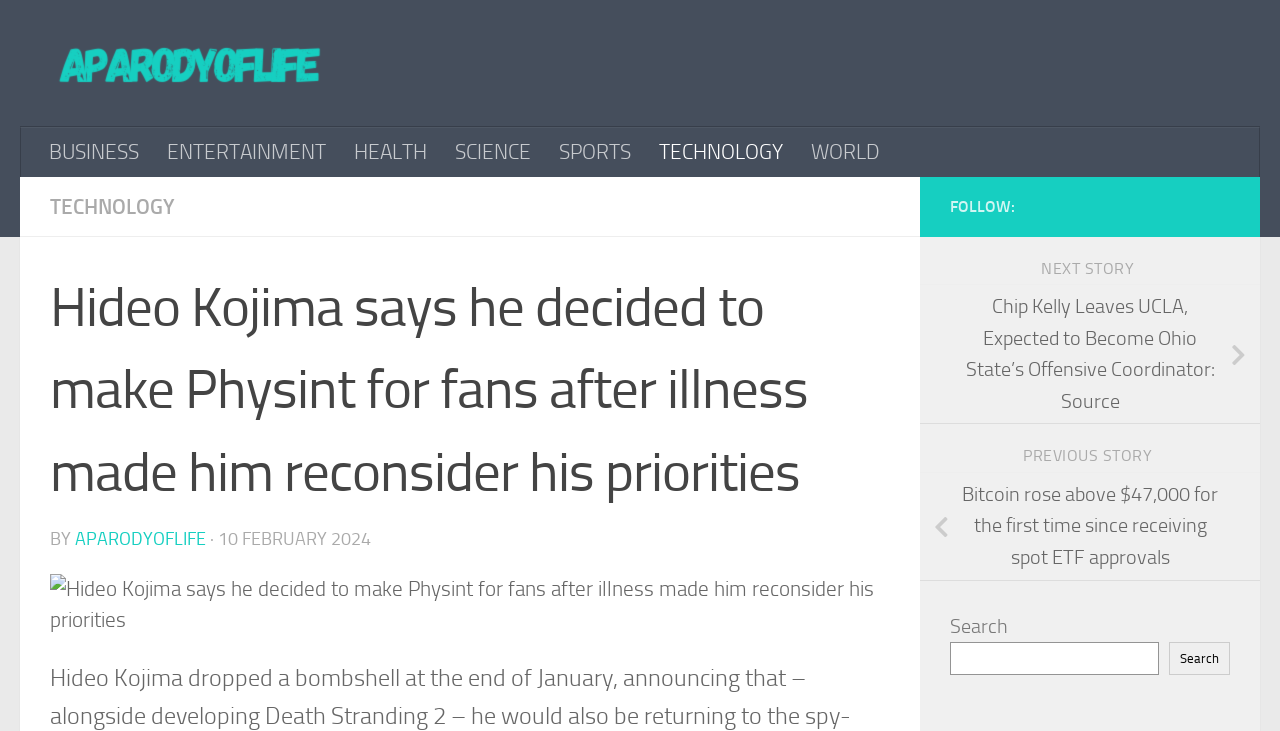Find the bounding box coordinates of the element I should click to carry out the following instruction: "Go to the 'TECHNOLOGY' page".

[0.504, 0.174, 0.623, 0.242]